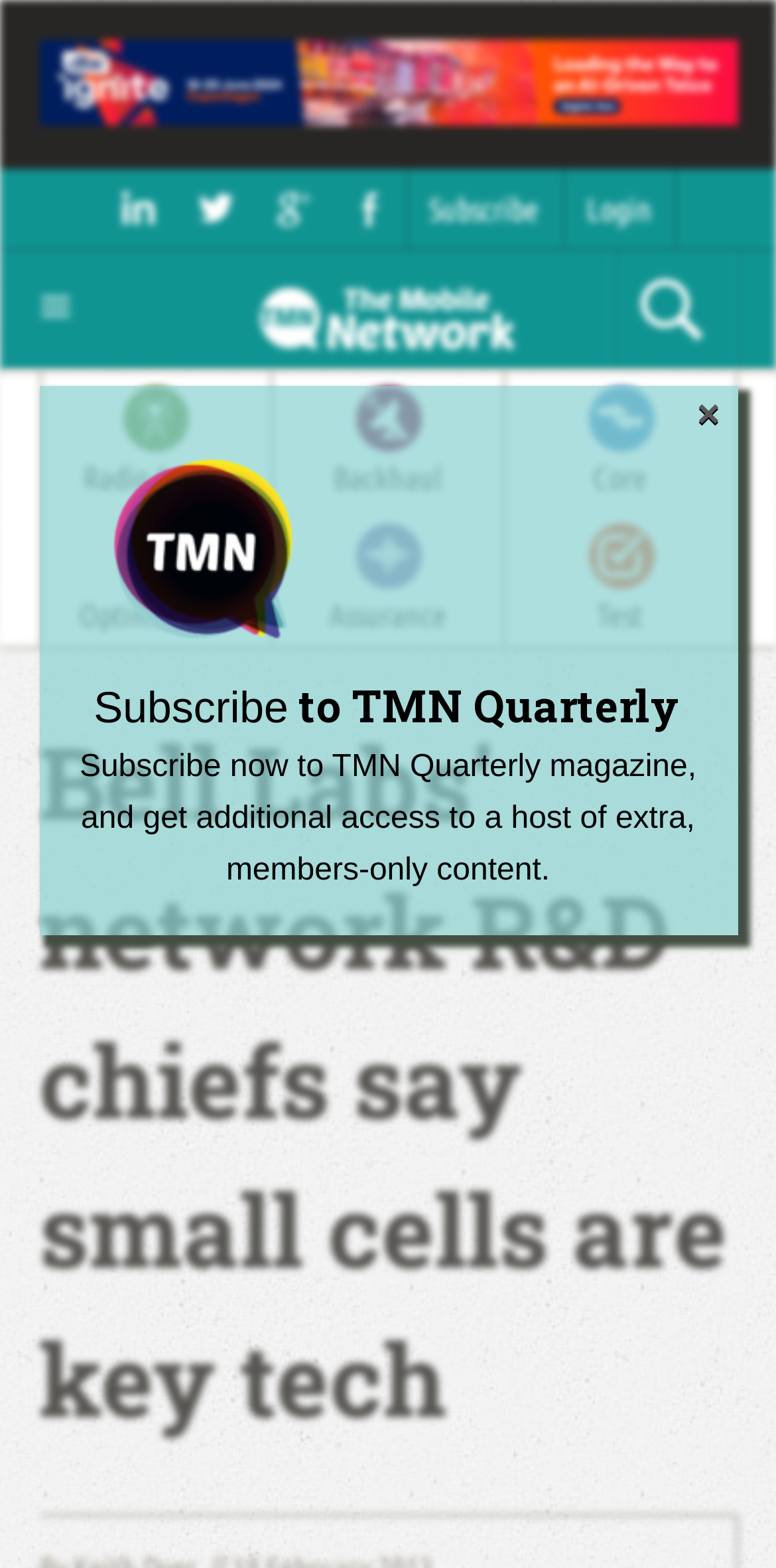Determine the bounding box coordinates for the element that should be clicked to follow this instruction: "Search for something". The coordinates should be given as four float numbers between 0 and 1, in the format [left, top, right, bottom].

[0.05, 0.236, 0.86, 0.292]